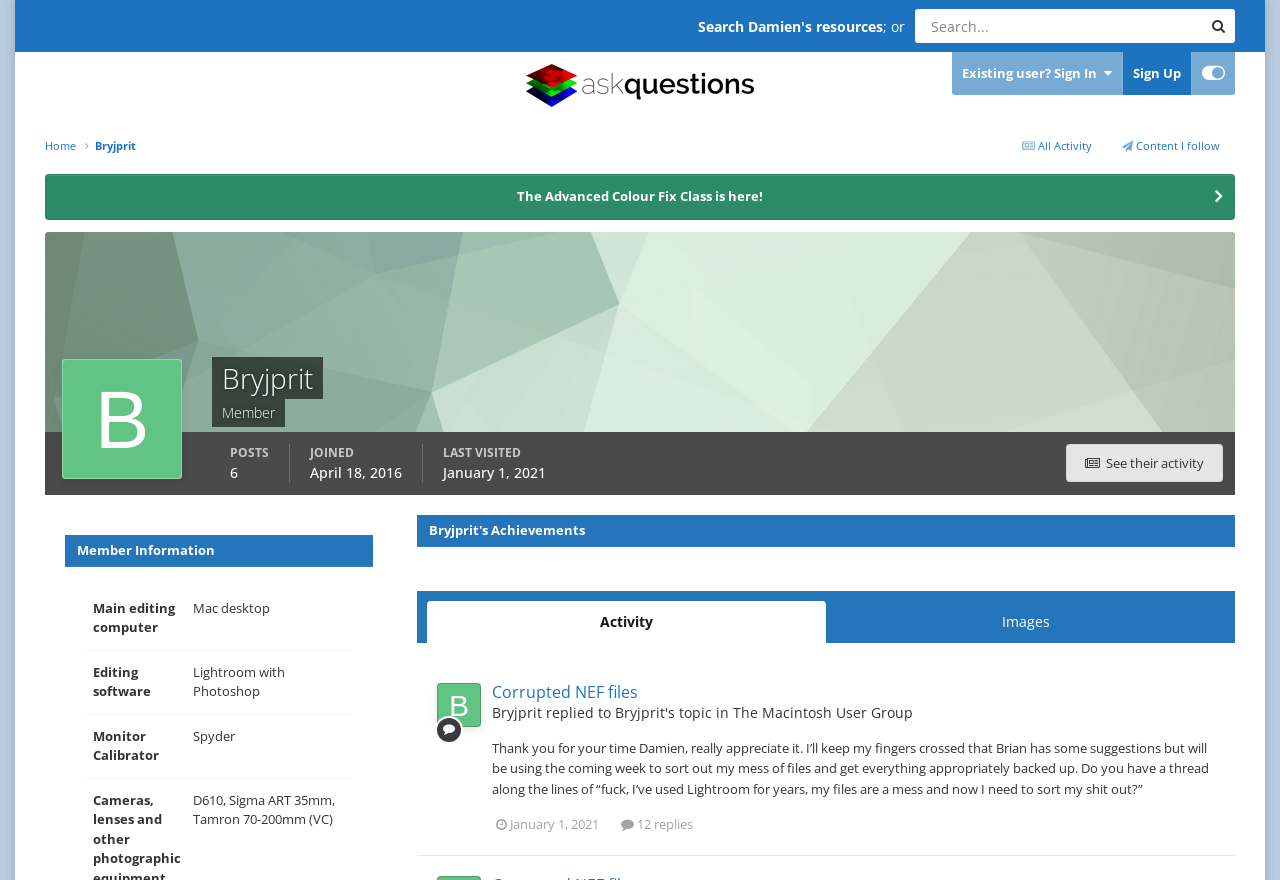Can you find the bounding box coordinates for the element to click on to achieve the instruction: "Sign In"?

[0.744, 0.059, 0.877, 0.108]